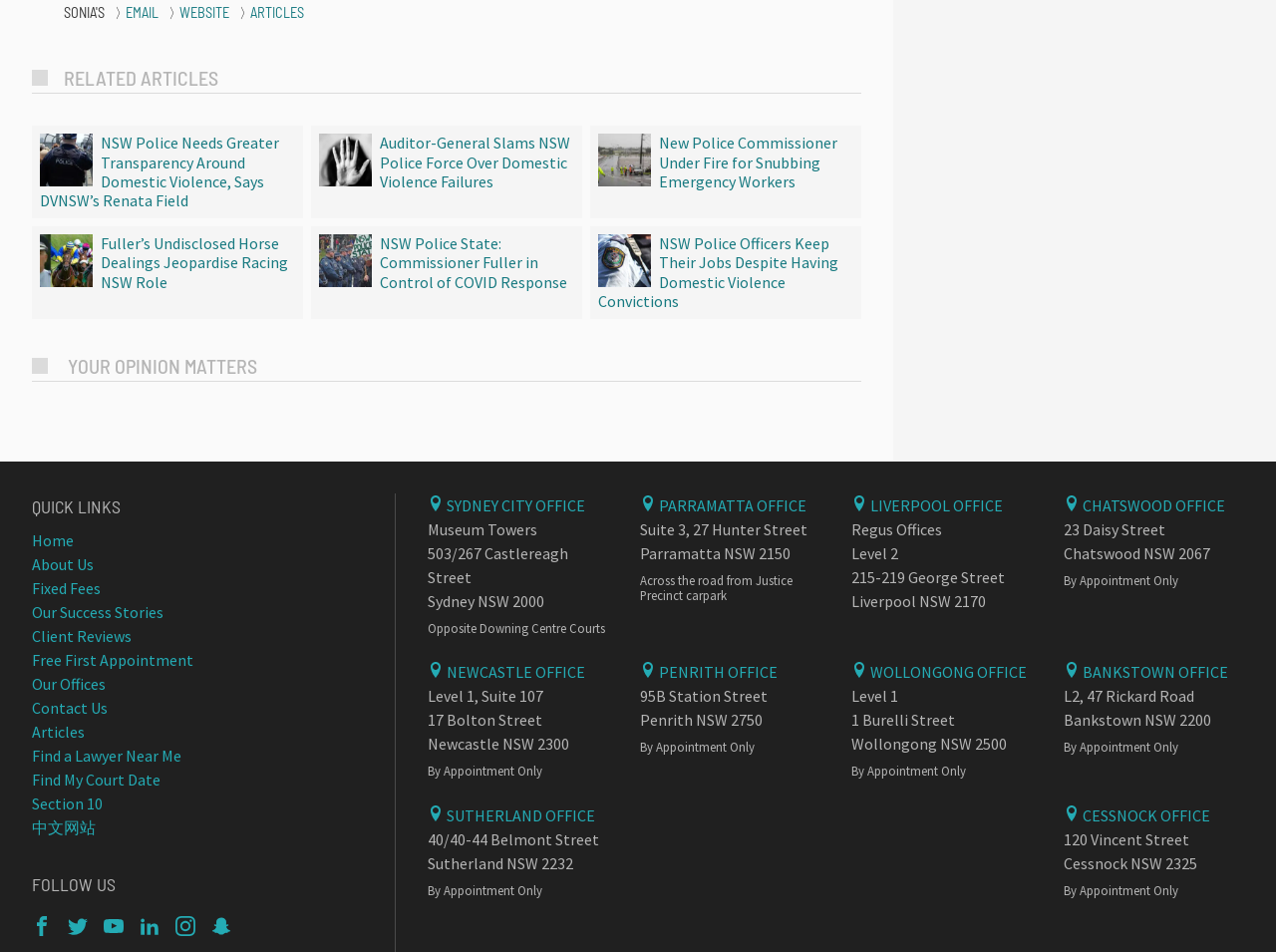Provide the bounding box coordinates of the section that needs to be clicked to accomplish the following instruction: "Get in touch with the Sydney City office."

[0.335, 0.52, 0.458, 0.541]